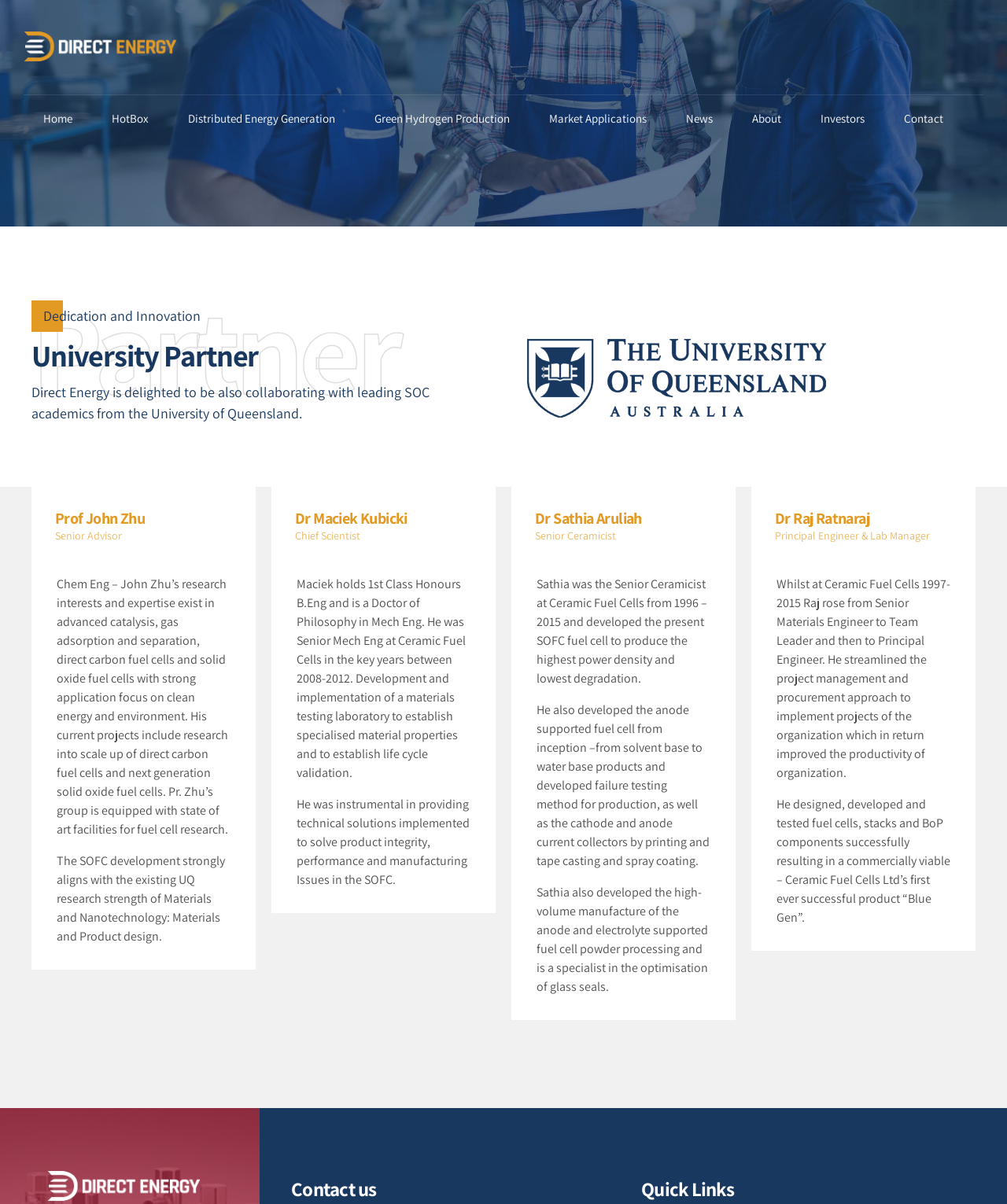What is the name of the company collaborating with University of Queensland?
Look at the screenshot and provide an in-depth answer.

The webpage has a heading 'University Partner Partner' and a static text 'Direct Energy is delighted to be also collaborating with leading SOC academics from the University of Queensland.' which indicates that Direct Energy is the company collaborating with University of Queensland.